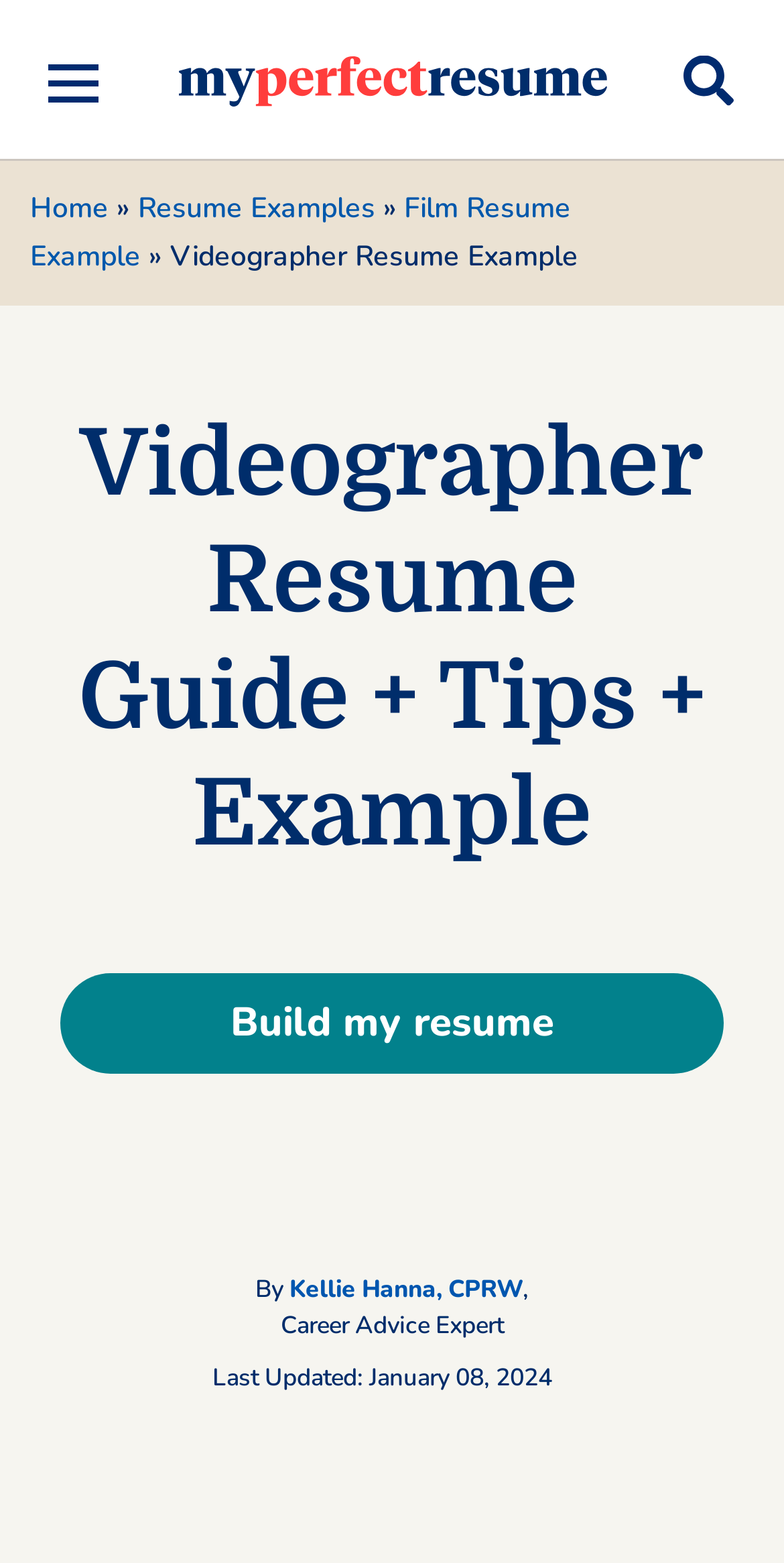What is the rating of the website based on reviews?
Give a detailed response to the question by analyzing the screenshot.

I found the rating by looking at the image with the text 'trust pilot with 4.5 ratings' and the link '9269 Reviews' next to it, which indicates that the website has a 4.5 rating based on 9269 reviews.